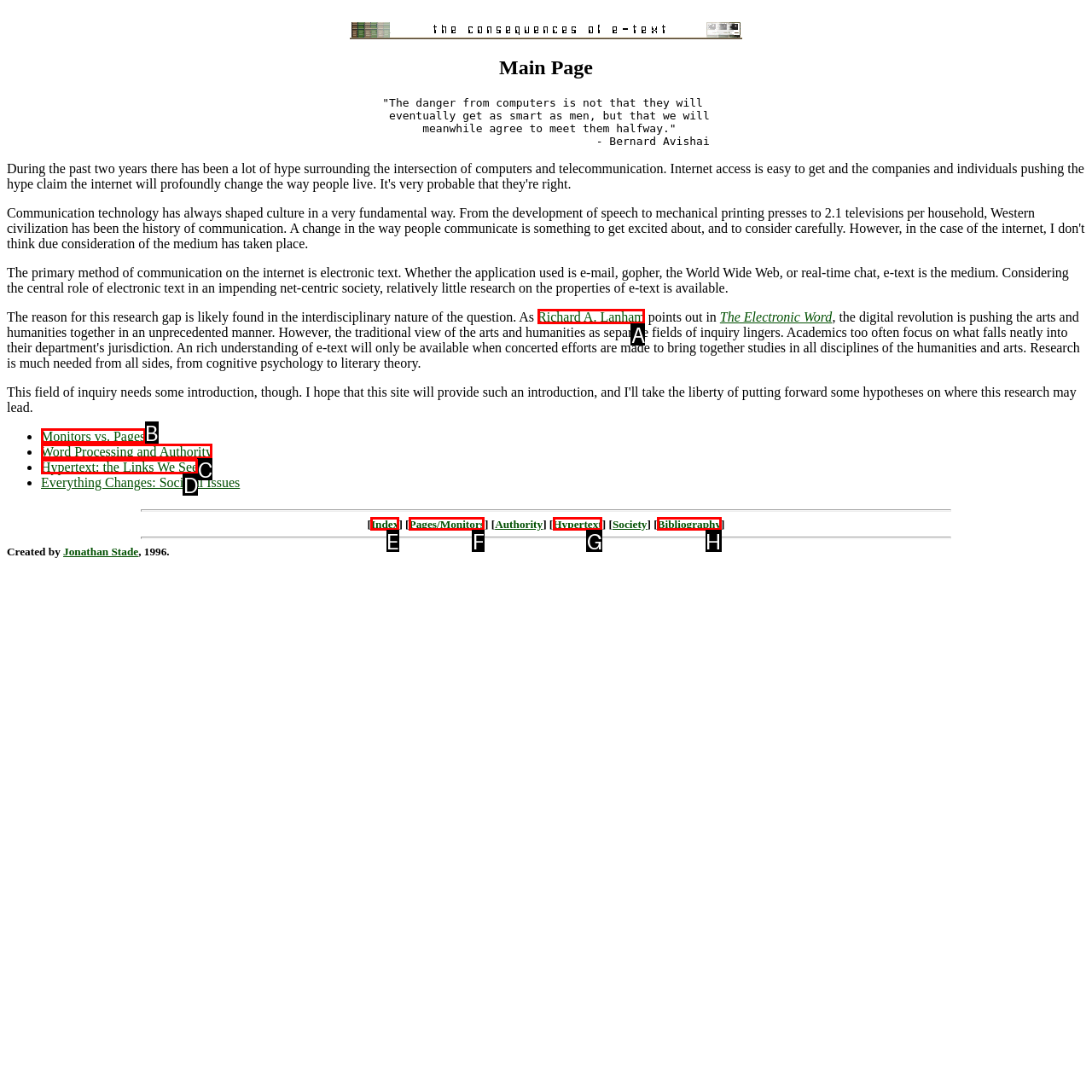To perform the task "visit 'Hypertext: the Links We See'", which UI element's letter should you select? Provide the letter directly.

D